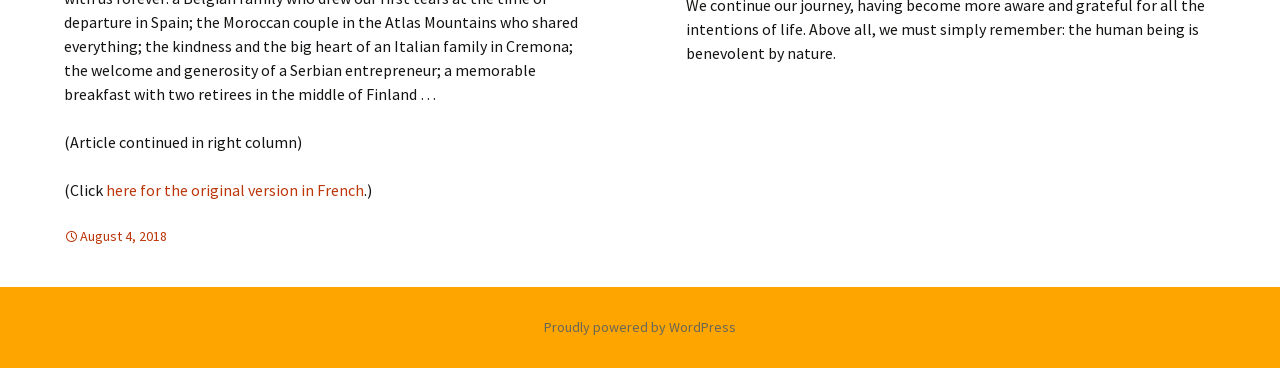Use the information in the screenshot to answer the question comprehensively: Is there a French version of the article?

I found that there is a French version of the article by looking at the link element with the text 'here for the original version in French' which is located at the top of the webpage, indicating that the article has a French version.